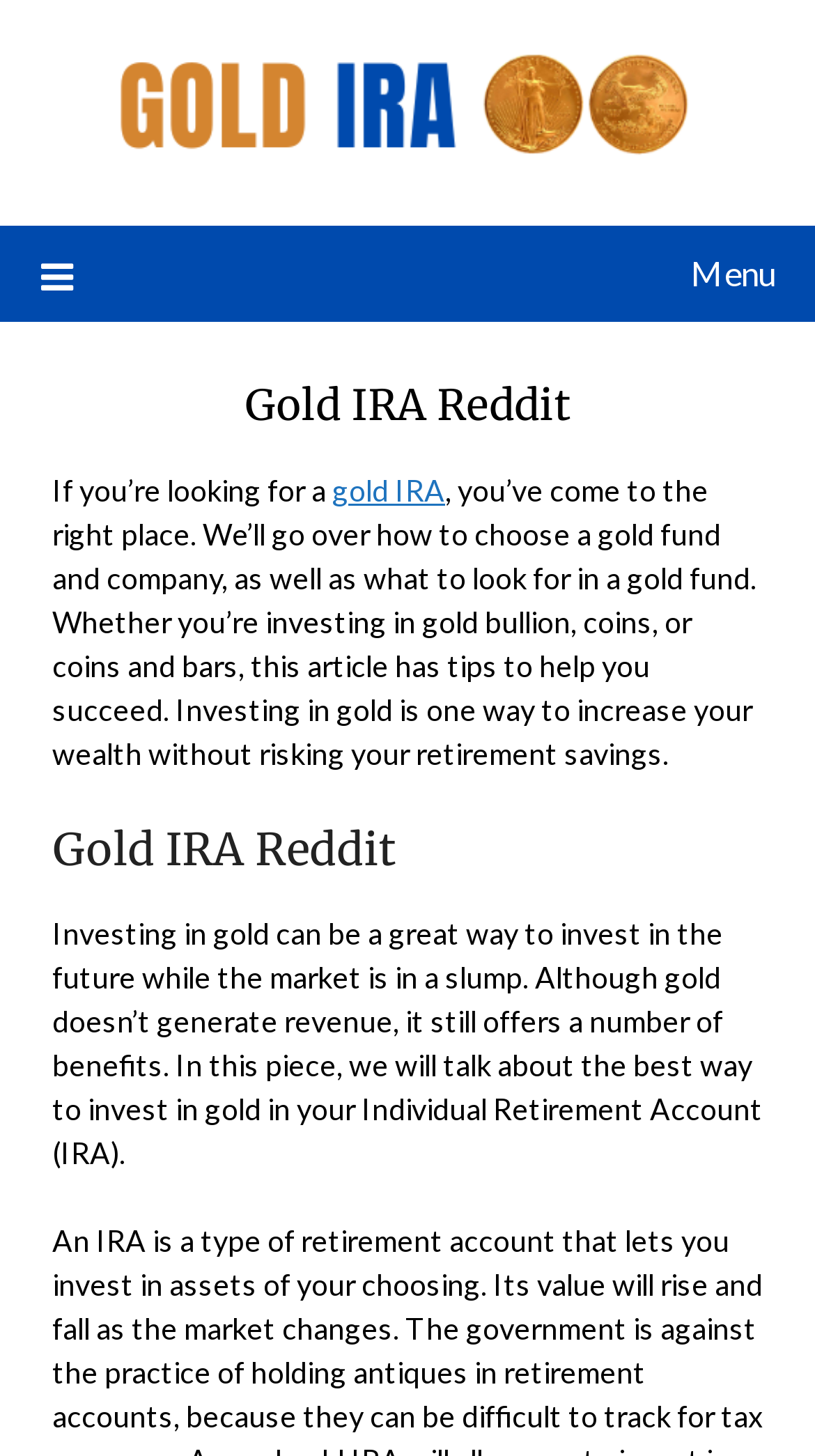Bounding box coordinates are specified in the format (top-left x, top-left y, bottom-right x, bottom-right y). All values are floating point numbers bounded between 0 and 1. Please provide the bounding box coordinate of the region this sentence describes: Menu

[0.05, 0.155, 0.95, 0.221]